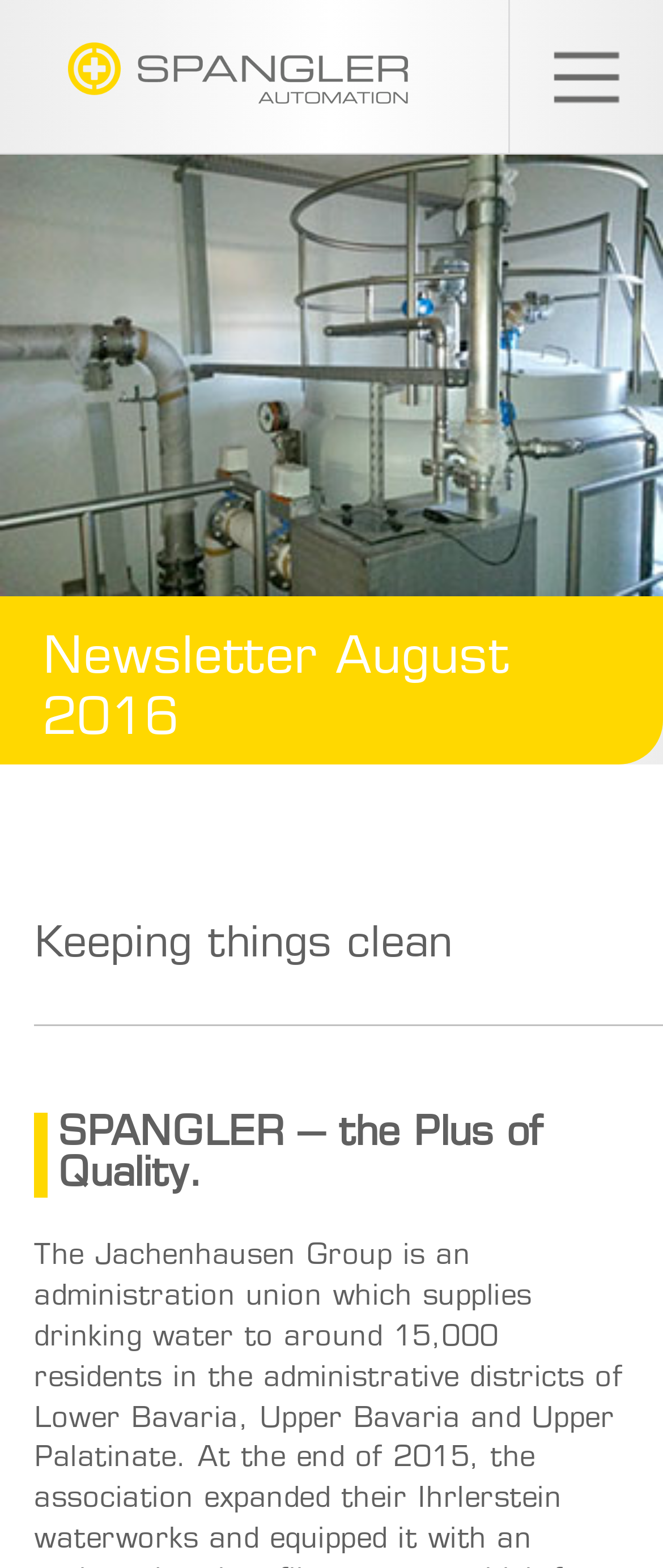Please locate and retrieve the main header text of the webpage.

Keeping things clean